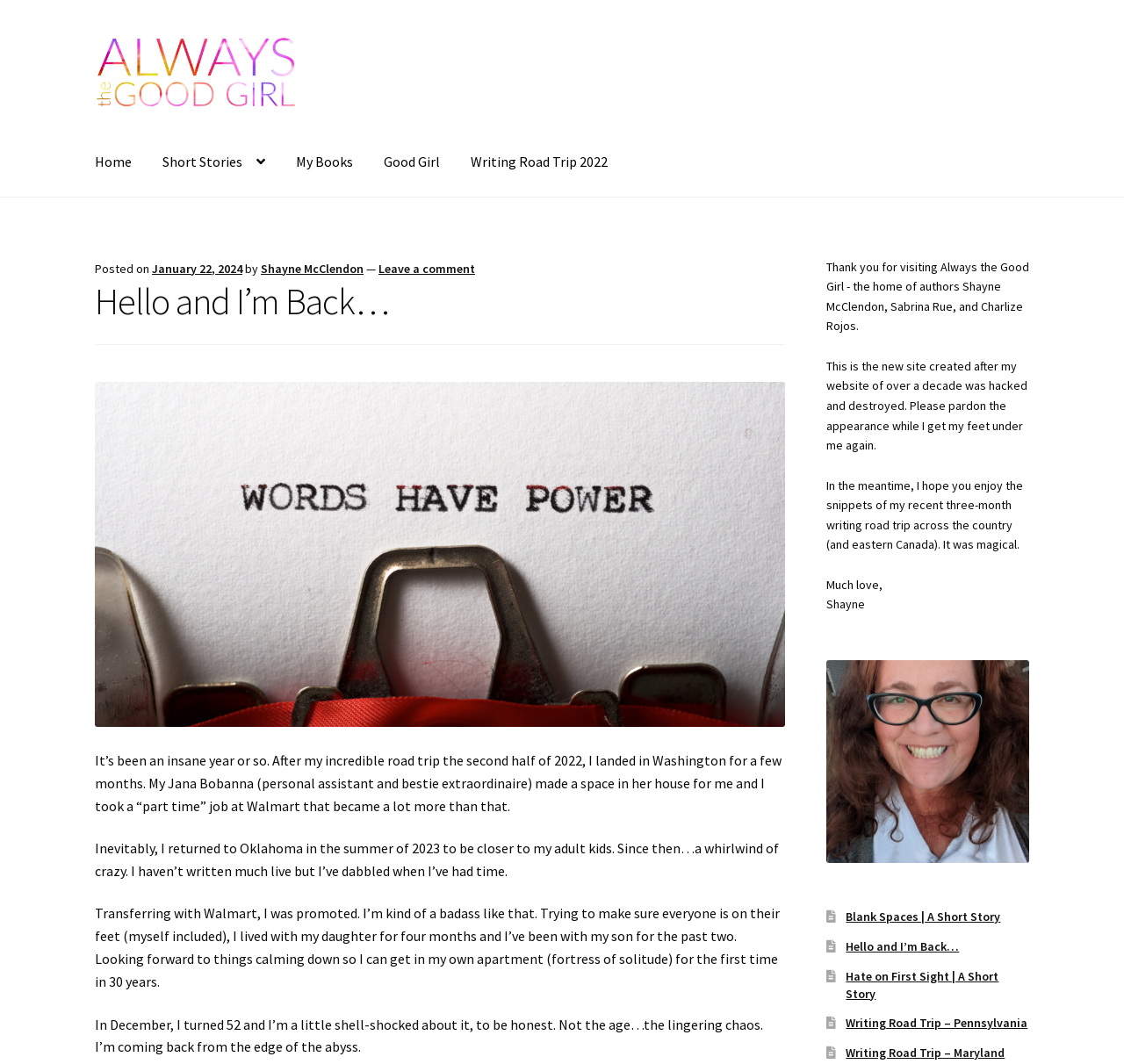Please find and report the bounding box coordinates of the element to click in order to perform the following action: "Email peerworknetwork@vch.ca". The coordinates should be expressed as four float numbers between 0 and 1, in the format [left, top, right, bottom].

None